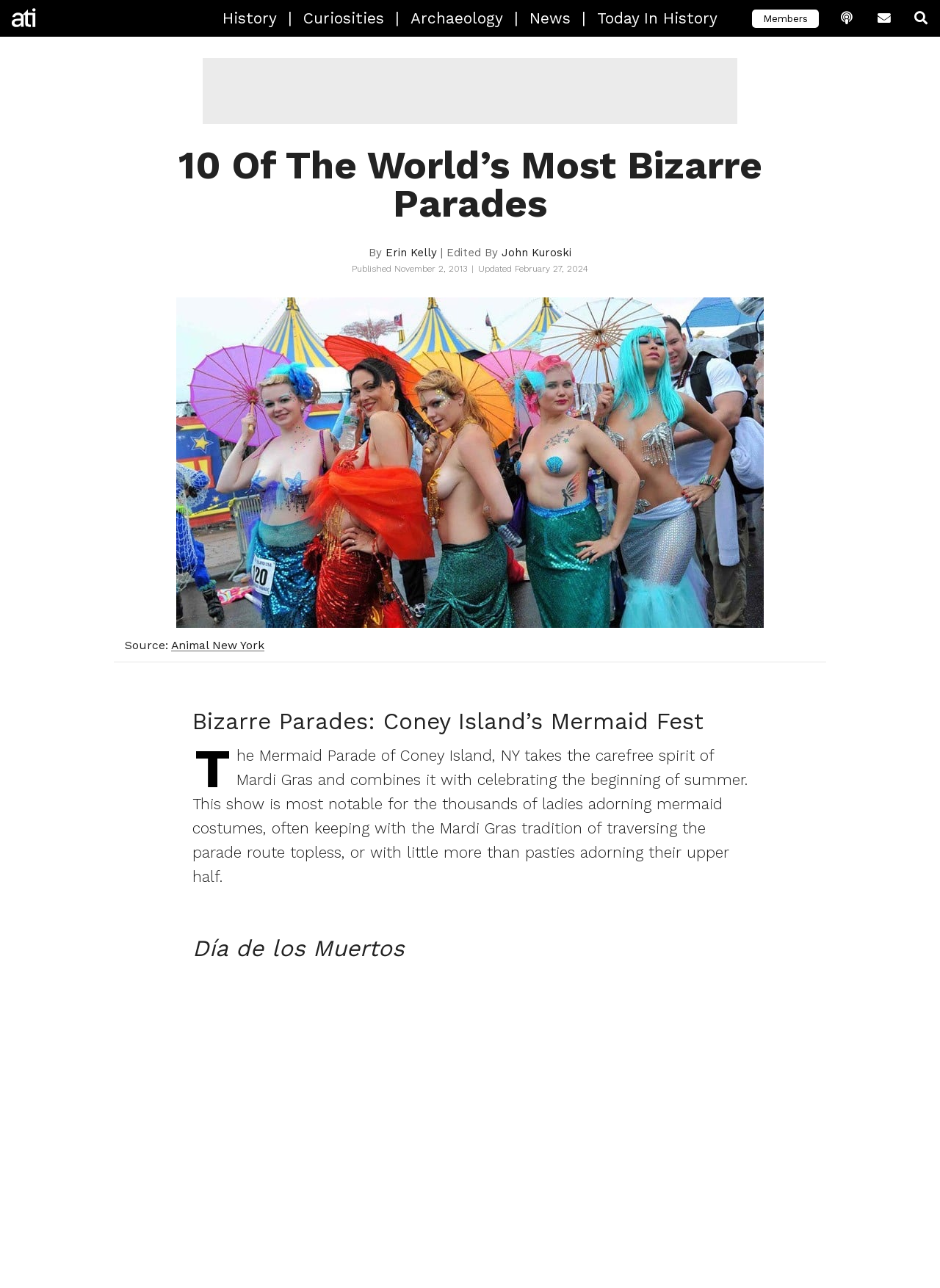Provide a comprehensive description of the webpage.

This webpage is about a list of bizarre parades from around the world. At the top, there is a navigation bar with links to "All That's Interesting", "History", "Curiosities", "Archaeology", "News", "Today In History", "Members", and several social media icons. 

Below the navigation bar, there is a main heading that reads "10 Of The World’s Most Bizarre Parades". The author of the article, Erin Kelly, and the editor, John Kuroski, are credited below the heading. The article was published on November 2, 2013, and updated on February 27, 2024.

The first parade featured is the Mermaid Parade of Coney Island, NY. There is a large image of the parade, with a caption attached. The image takes up most of the width of the page. Below the image, there is a heading that reads "Bizarre Parades: Coney Island’s Mermaid Fest". A brief description of the parade follows, explaining that it combines the spirit of Mardi Gras with the celebration of the beginning of summer, featuring thousands of women in mermaid costumes, often topless or wearing pasties.

Further down the page, there is another heading that reads "Día de los Muertos", which is likely the title of the next bizarre parade to be featured.